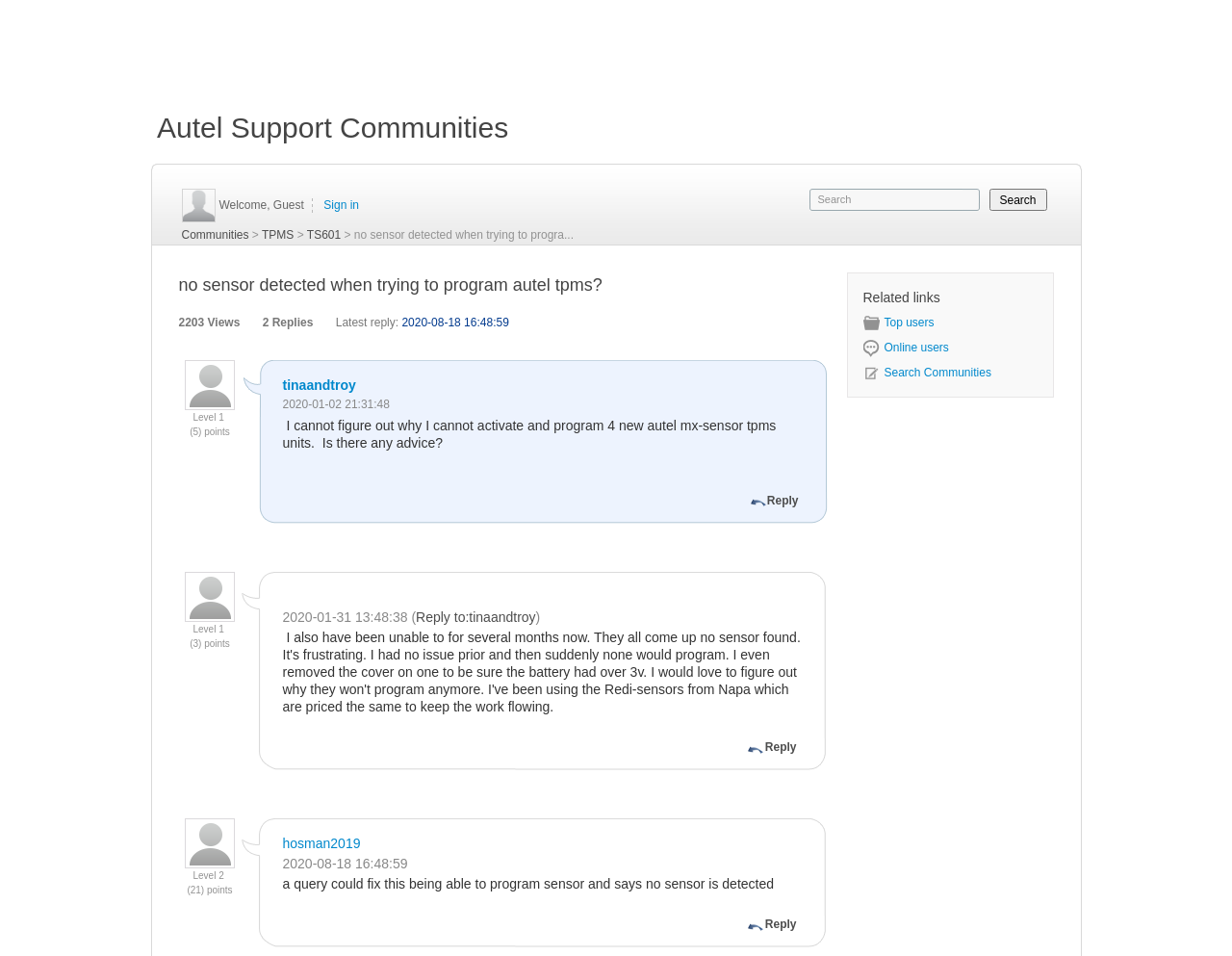What is the topic of the discussion thread?
Please provide a comprehensive answer to the question based on the webpage screenshot.

The discussion thread appears to be about an issue with detecting TPMS sensors, as indicated by the text 'no sensor detected when trying to program autel tpms?' and the subsequent replies and comments.